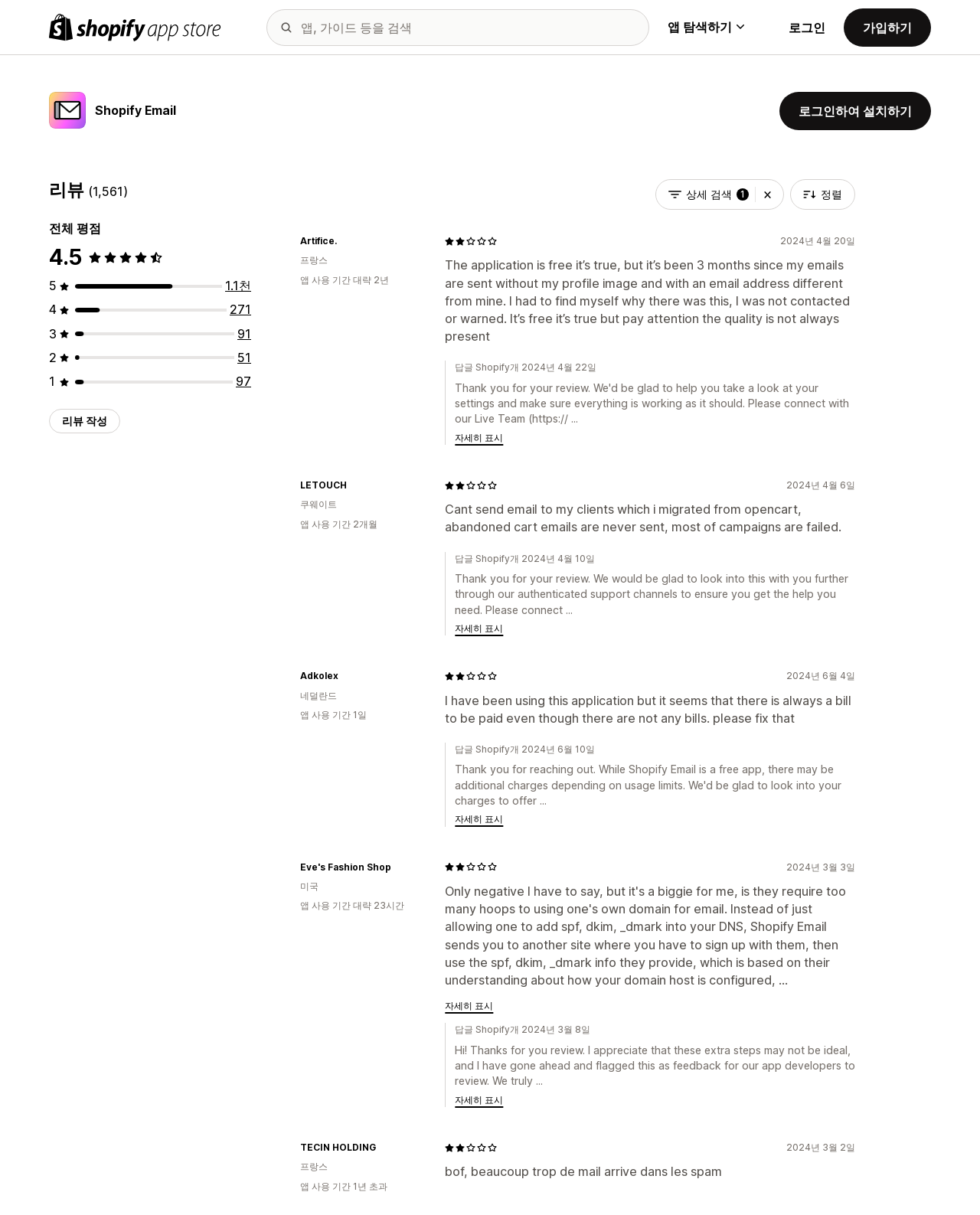Extract the bounding box coordinates of the UI element described by: "271". The coordinates should include four float numbers ranging from 0 to 1, e.g., [left, top, right, bottom].

[0.234, 0.248, 0.256, 0.261]